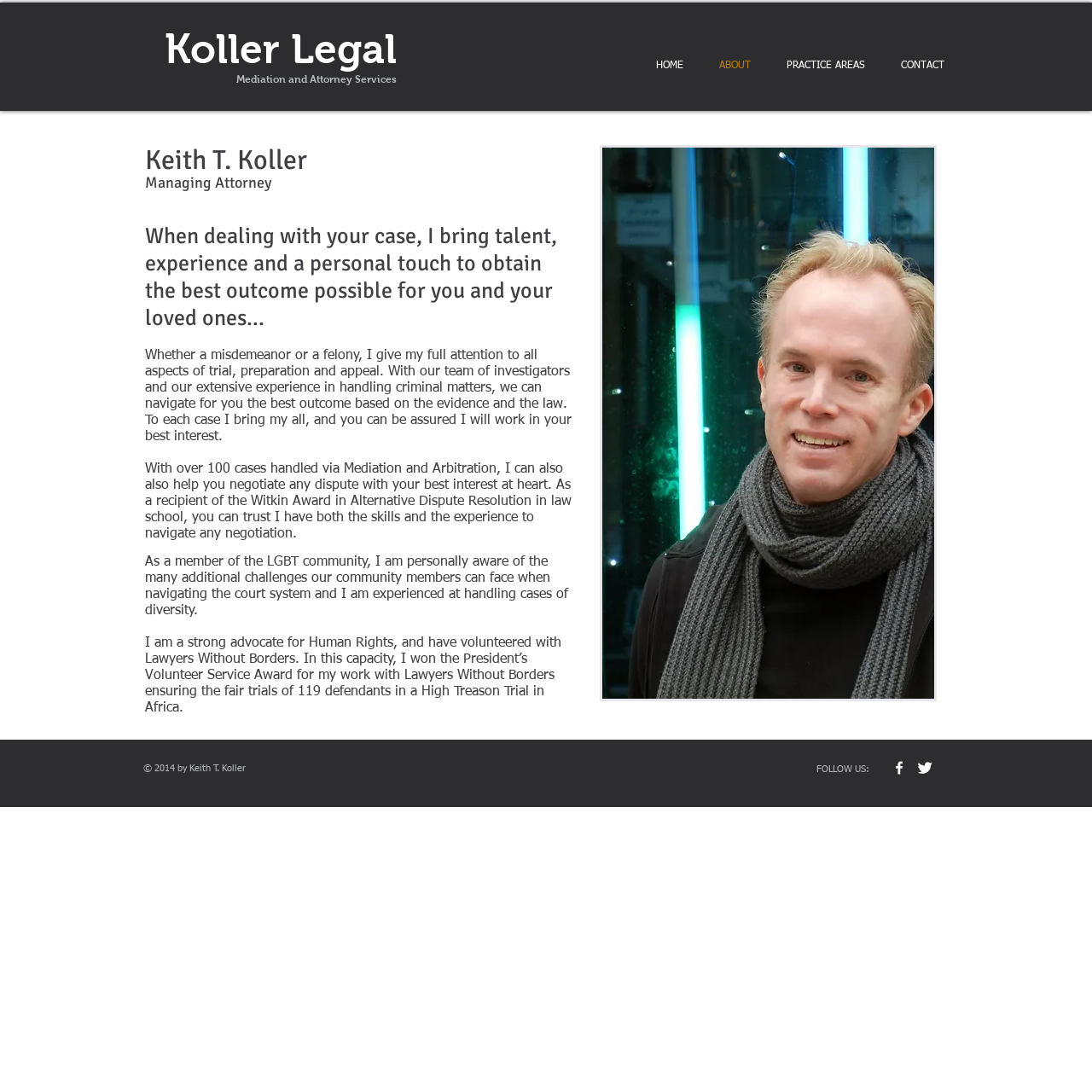Give a short answer to this question using one word or a phrase:
How many social media links are in the footer?

2